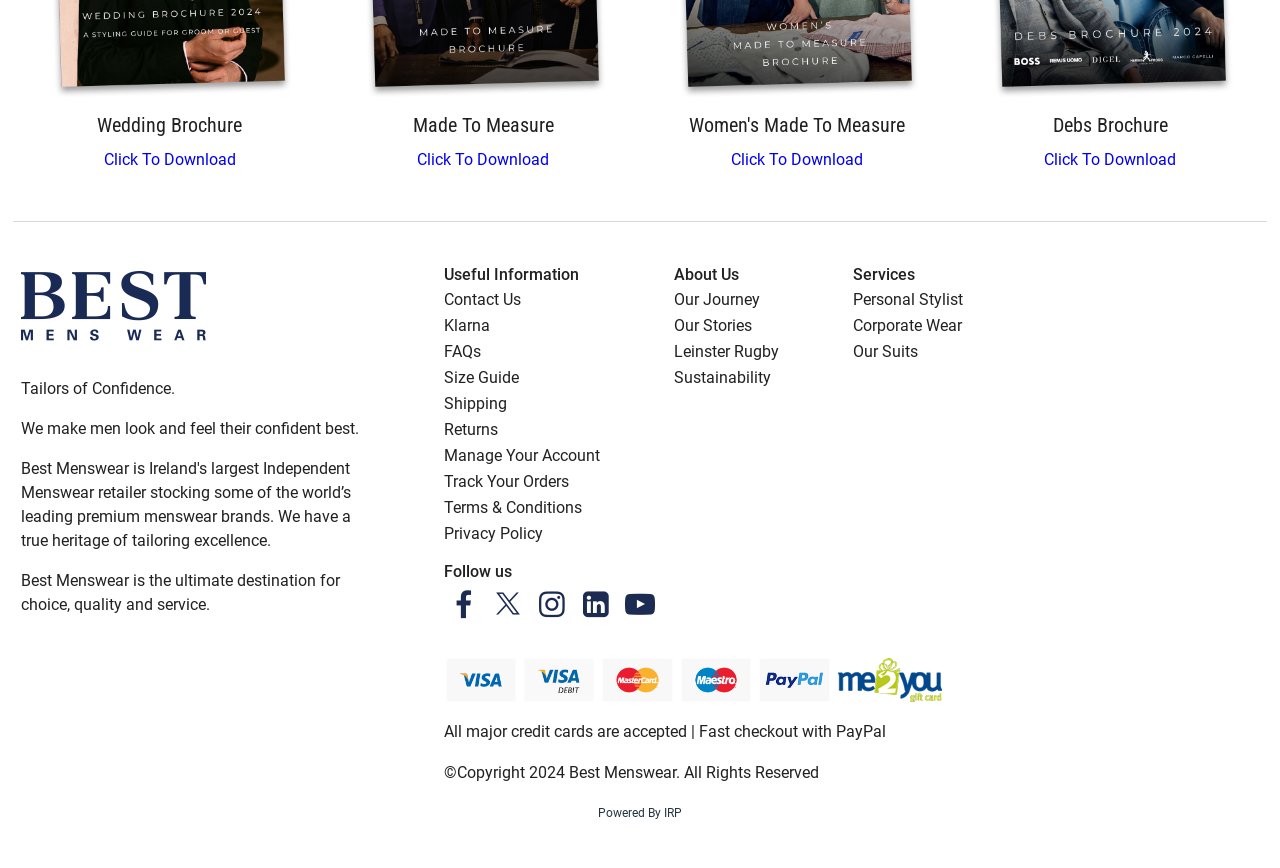Locate the bounding box coordinates of the clickable region necessary to complete the following instruction: "Track Your Orders". Provide the coordinates in the format of four float numbers between 0 and 1, i.e., [left, top, right, bottom].

[0.347, 0.544, 0.444, 0.566]